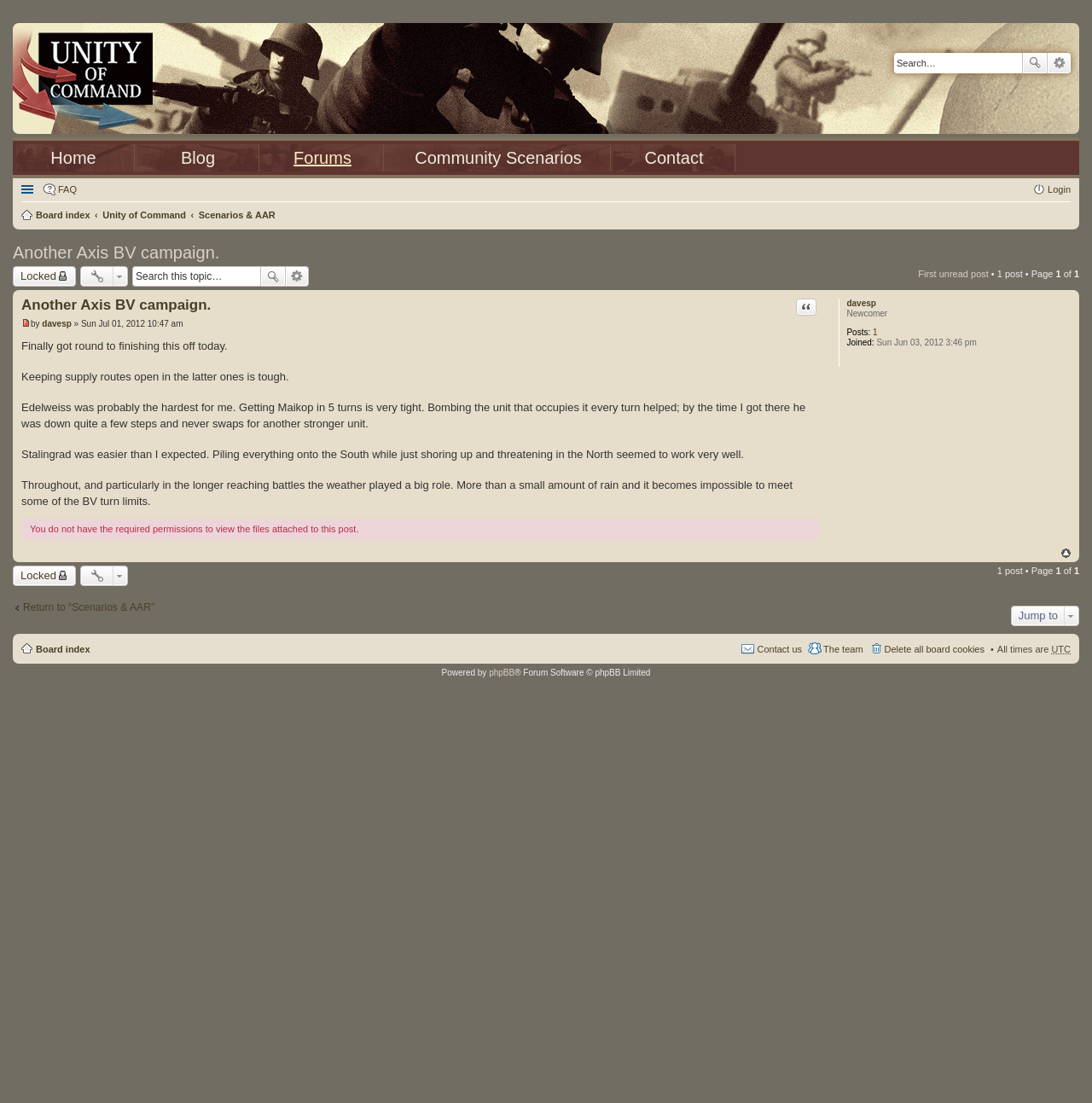Please answer the following question using a single word or phrase: How many posts are in this topic?

1